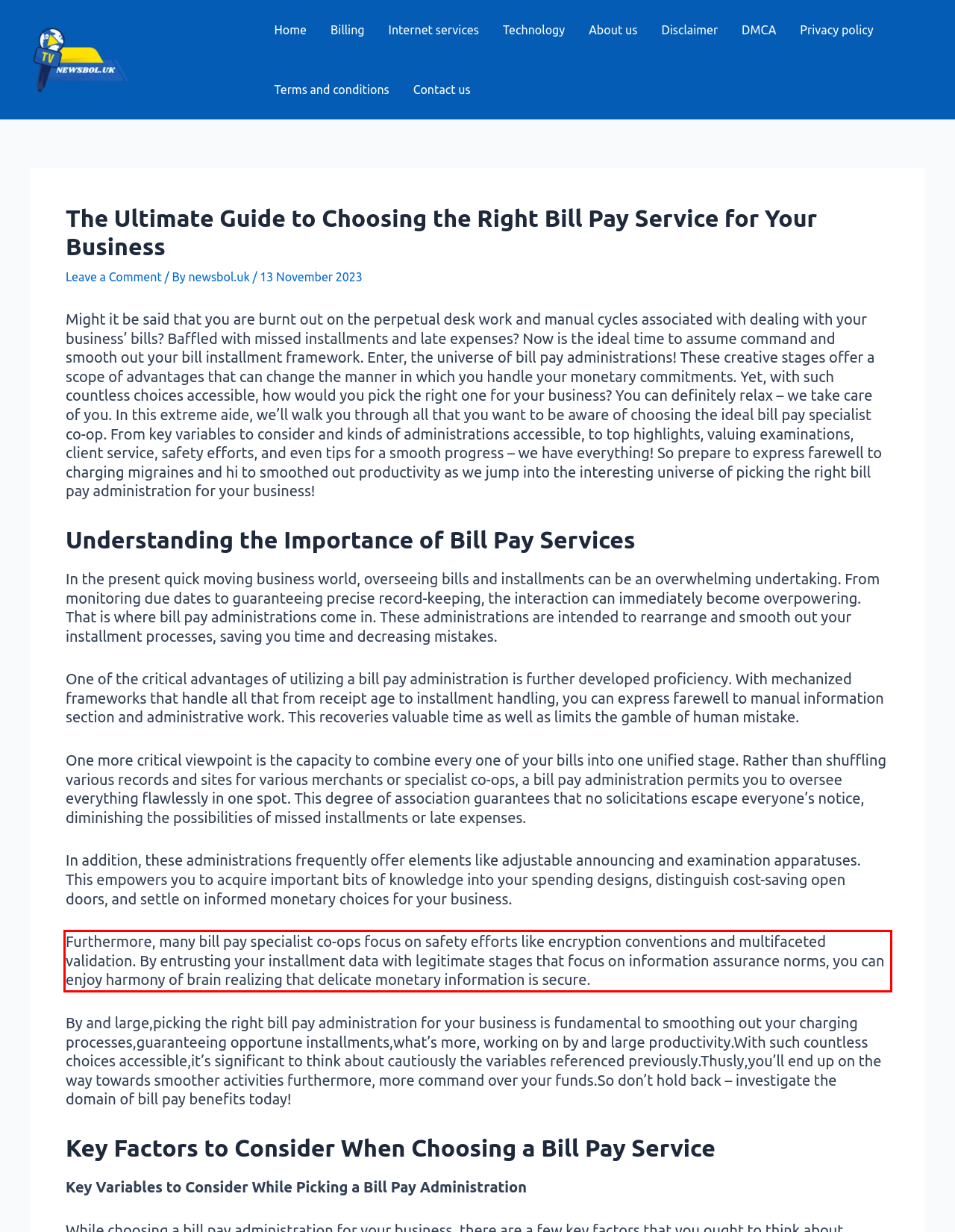Examine the screenshot of the webpage, locate the red bounding box, and perform OCR to extract the text contained within it.

Furthermore, many bill pay specialist co-ops focus on safety efforts like encryption conventions and multifaceted validation. By entrusting your installment data with legitimate stages that focus on information assurance norms, you can enjoy harmony of brain realizing that delicate monetary information is secure.